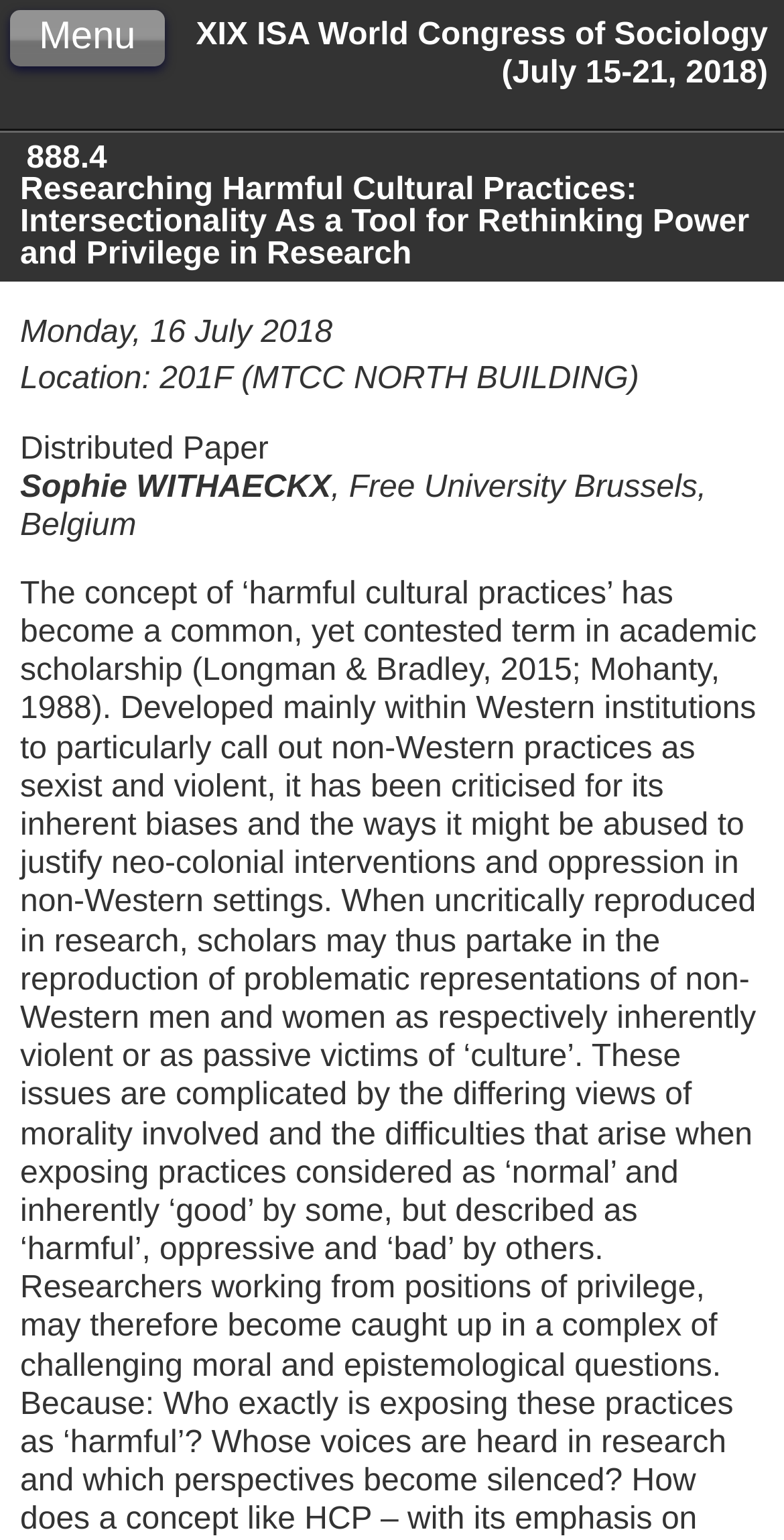Who is the author of the paper?
Give a one-word or short-phrase answer derived from the screenshot.

Sophie WITHAECKX